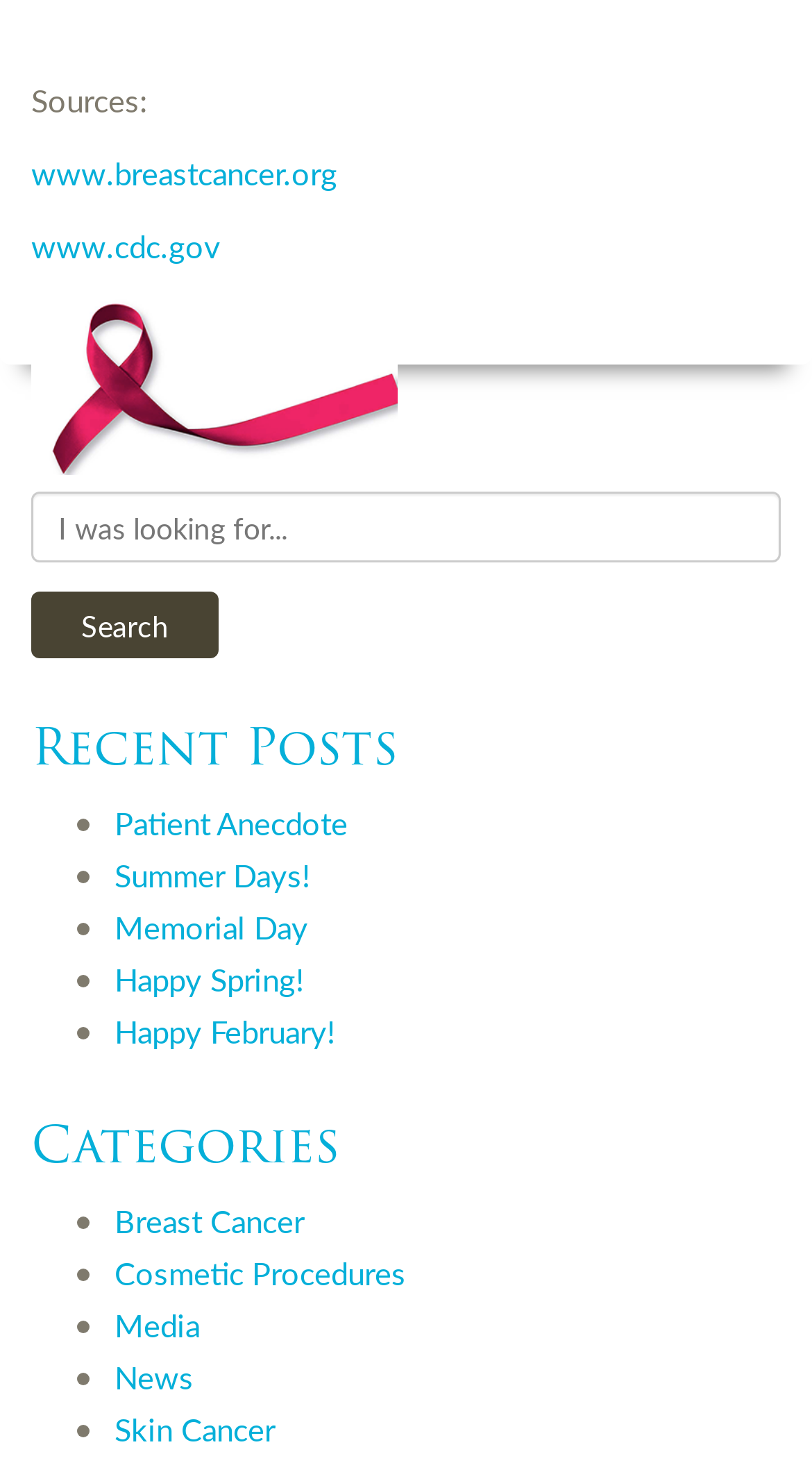What type of content is listed under 'Recent Posts'?
Using the information from the image, give a concise answer in one word or a short phrase.

Blog posts